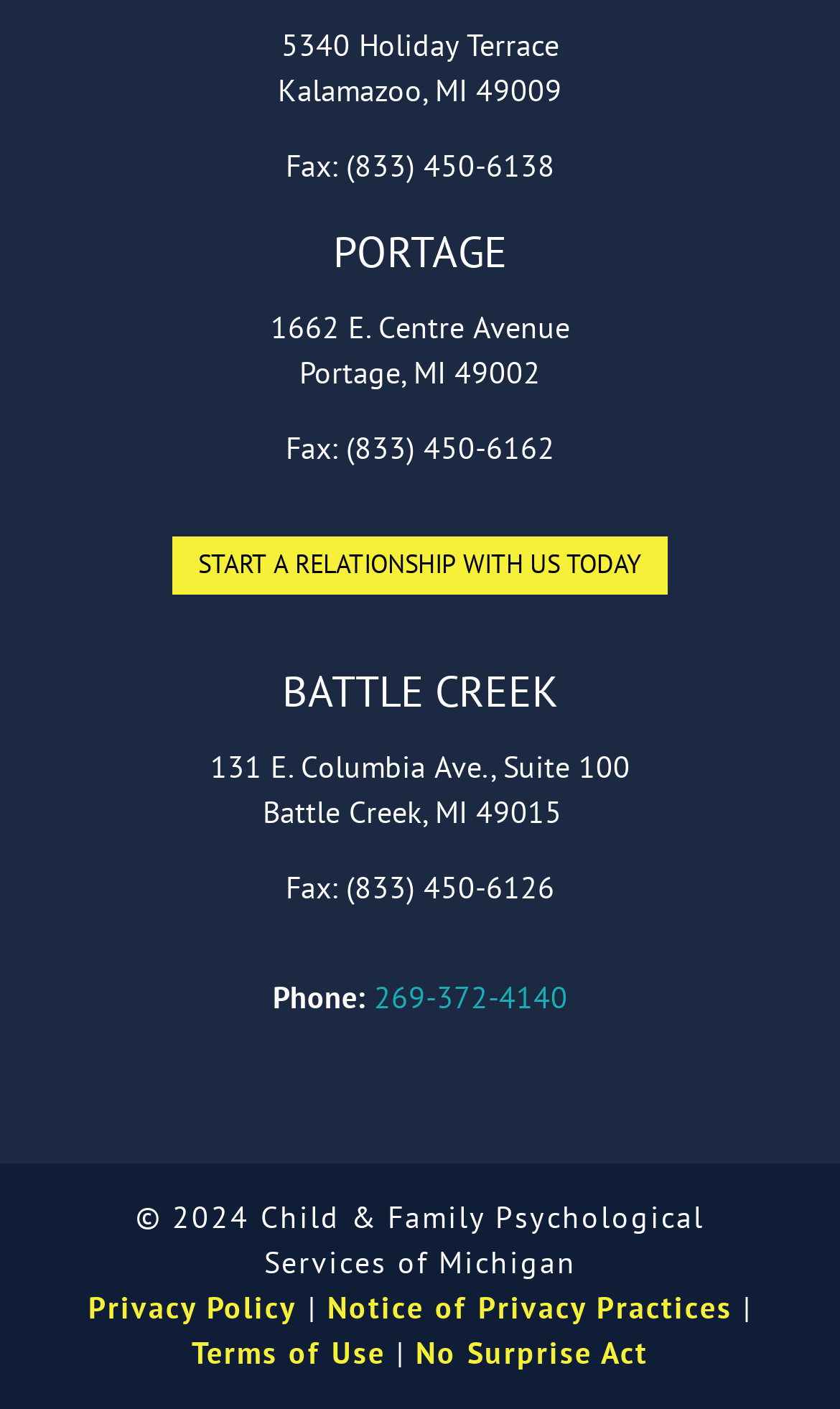Using the provided element description, identify the bounding box coordinates as (top-left x, top-left y, bottom-right x, bottom-right y). Ensure all values are between 0 and 1. Description: Notice of Privacy Practices

[0.39, 0.915, 0.872, 0.942]